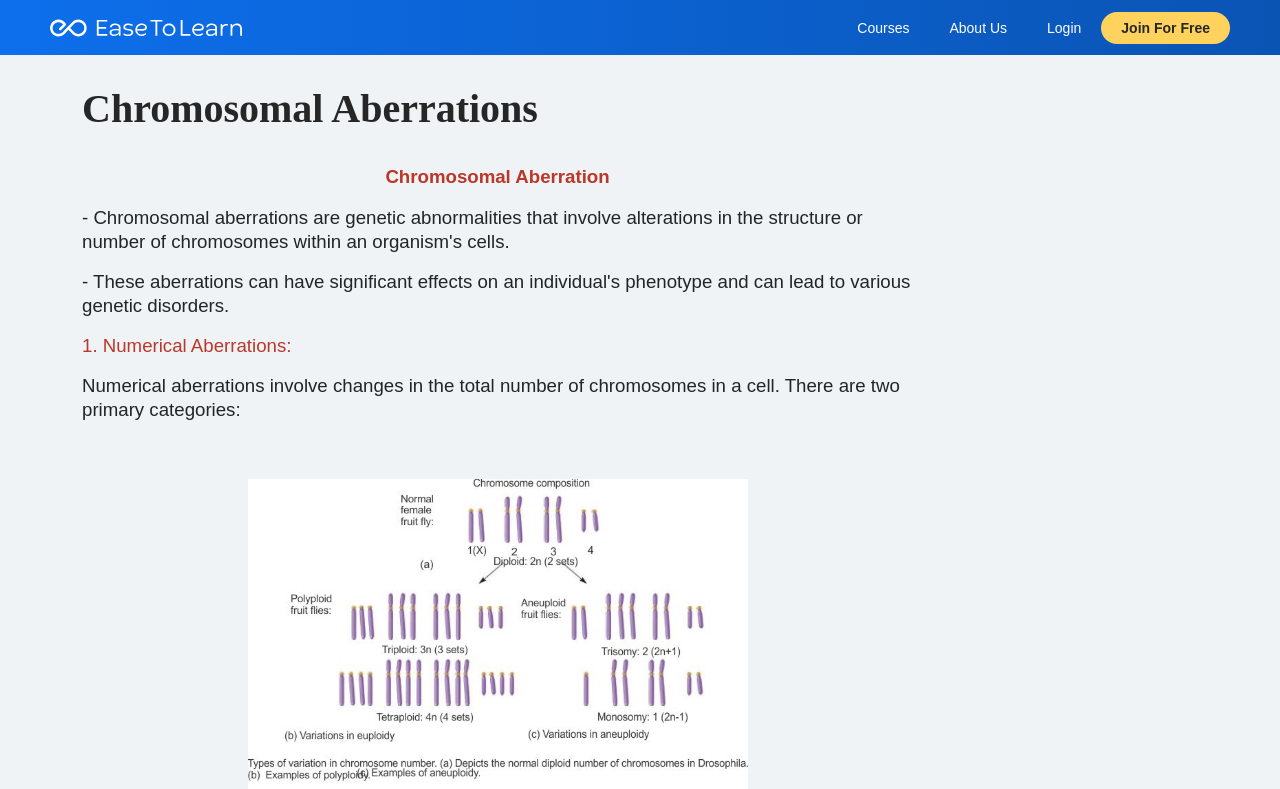Illustrate the webpage thoroughly, mentioning all important details.

The webpage is about Chromosomal Aberrations, specifically for online exam preparation with AI EaseToLearn, and it provides study material. 

At the top of the page, there is a header section that spans the entire width. Within this section, there is a logo image on the left, followed by four links: Courses, About Us, Login, and Join For Free, which are aligned horizontally and take up most of the width.

Below the header section, there is a prominent heading that reads "Chromosomal Aberrations", which is centered and takes up about two-thirds of the page width.

Underneath the heading, there is a brief introduction to Chromosomal Aberrations, which is divided into sections. The first section is titled "1. Numerical Aberrations:", and it provides a brief description of numerical aberrations, stating that they involve changes in the total number of chromosomes in a cell and are categorized into two primary categories.